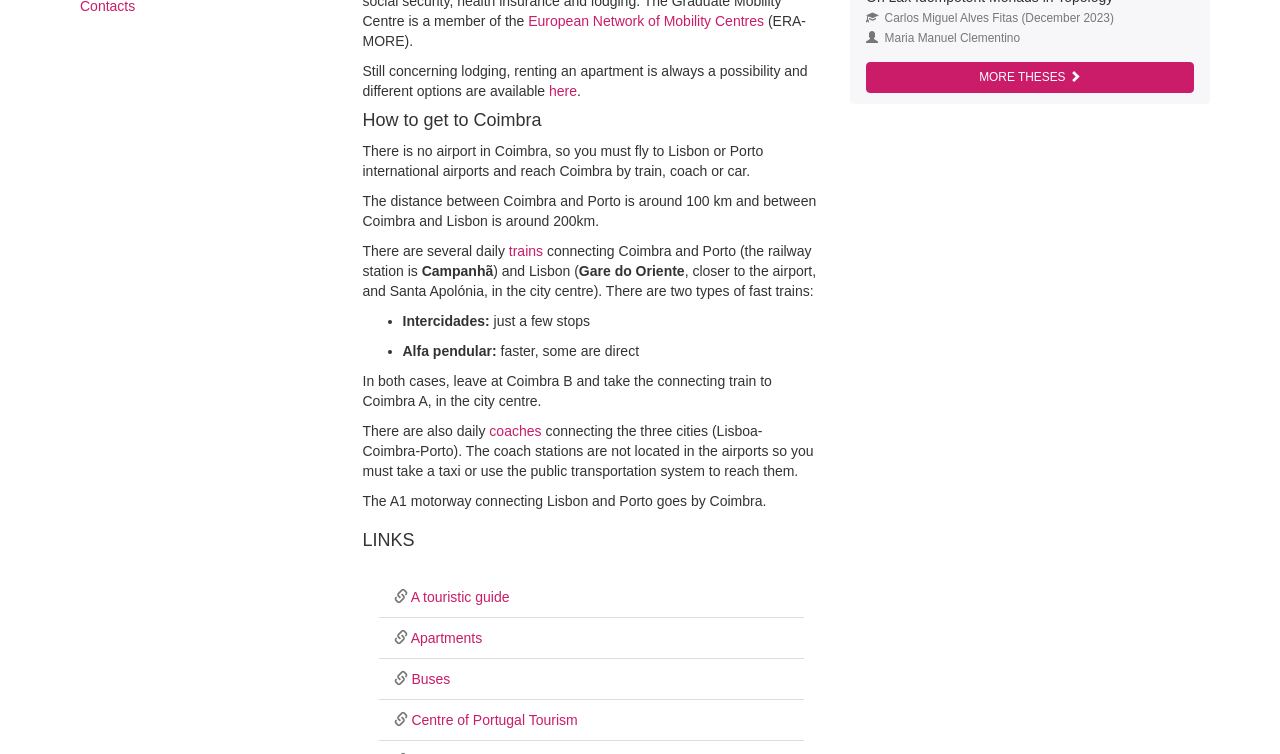Determine the bounding box coordinates for the UI element described. Format the coordinates as (top-left x, top-left y, bottom-right x, bottom-right y) and ensure all values are between 0 and 1. Element description: A touristic guide

[0.321, 0.781, 0.398, 0.802]